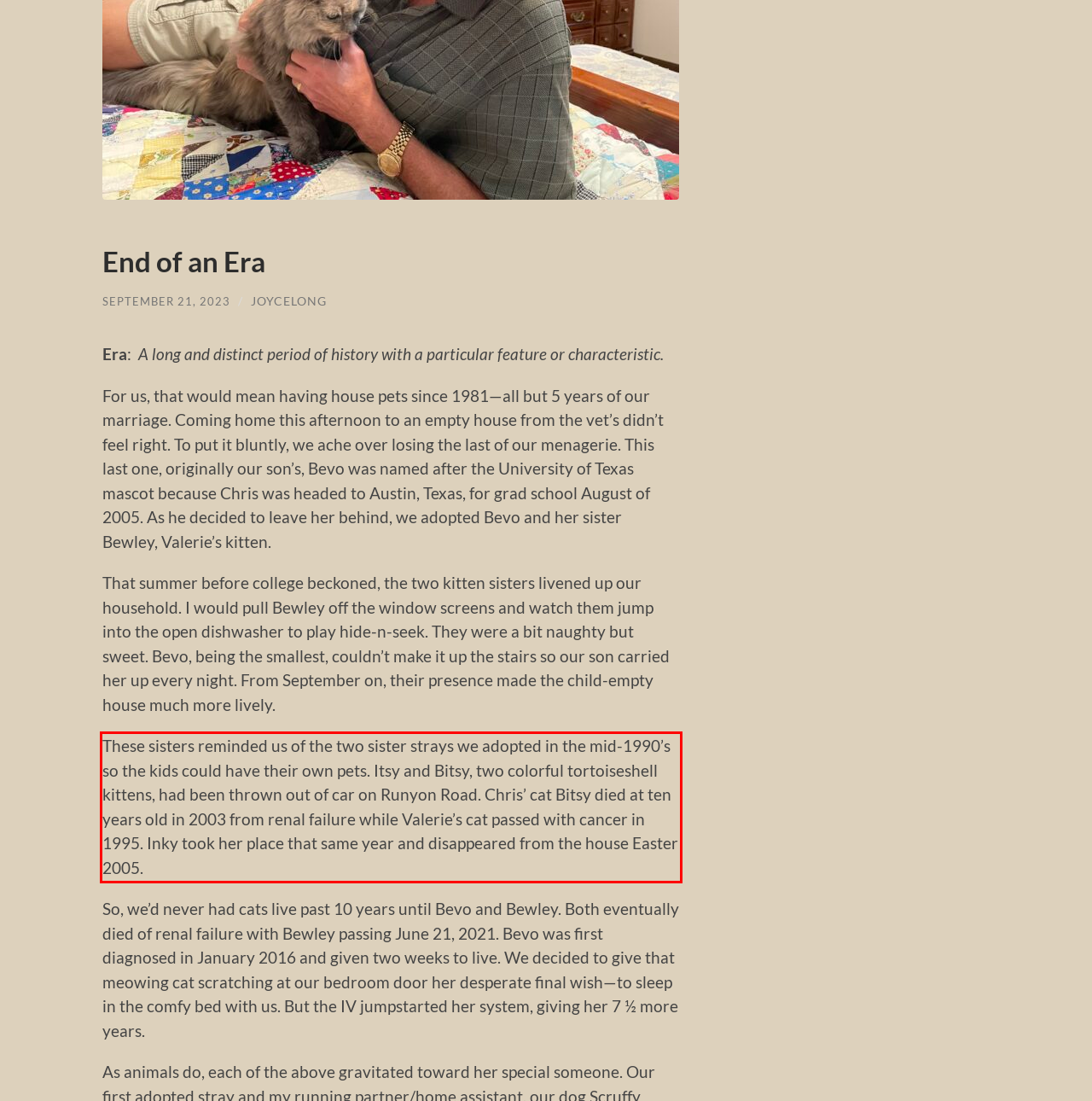You are presented with a screenshot containing a red rectangle. Extract the text found inside this red bounding box.

These sisters reminded us of the two sister strays we adopted in the mid-1990’s so the kids could have their own pets. Itsy and Bitsy, two colorful tortoiseshell kittens, had been thrown out of car on Runyon Road. Chris’ cat Bitsy died at ten years old in 2003 from renal failure while Valerie’s cat passed with cancer in 1995. Inky took her place that same year and disappeared from the house Easter 2005.